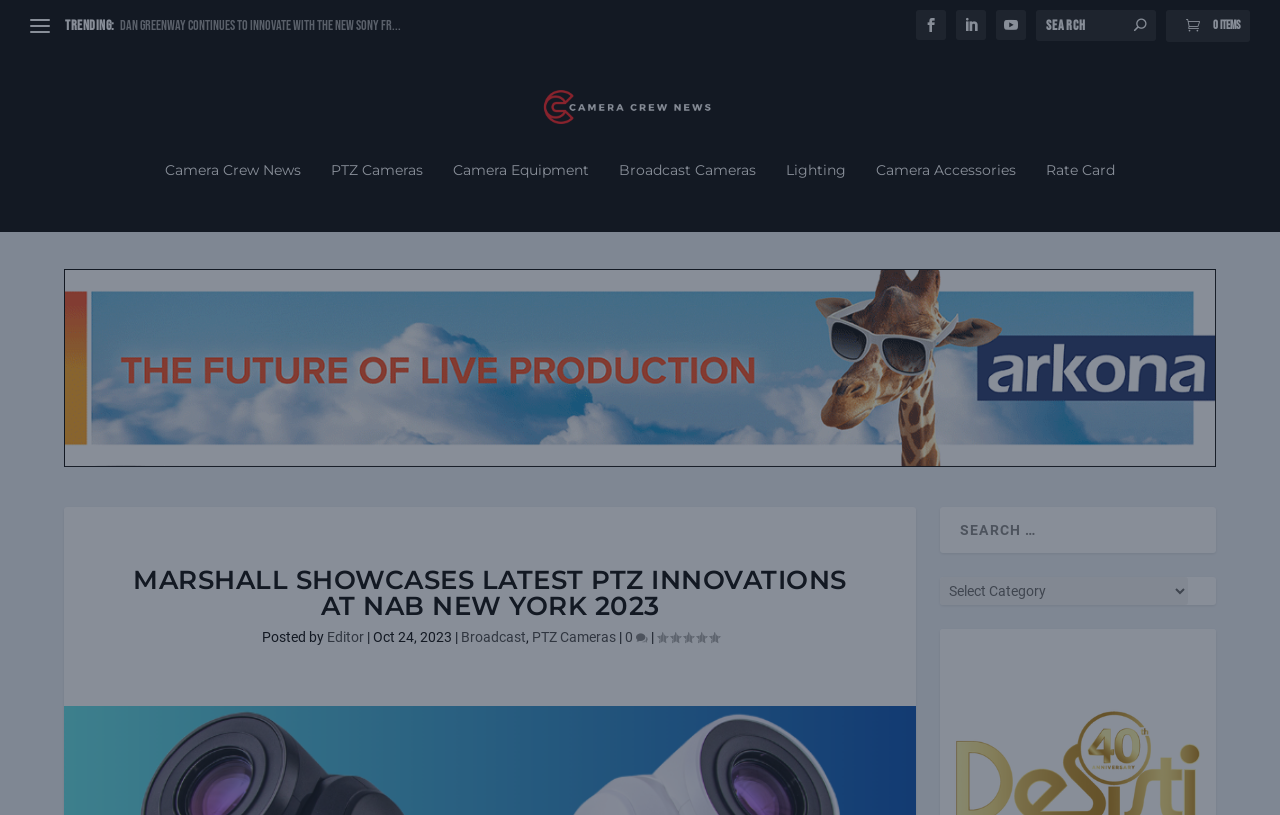Please pinpoint the bounding box coordinates for the region I should click to adhere to this instruction: "Click on trending news".

[0.093, 0.021, 0.313, 0.042]